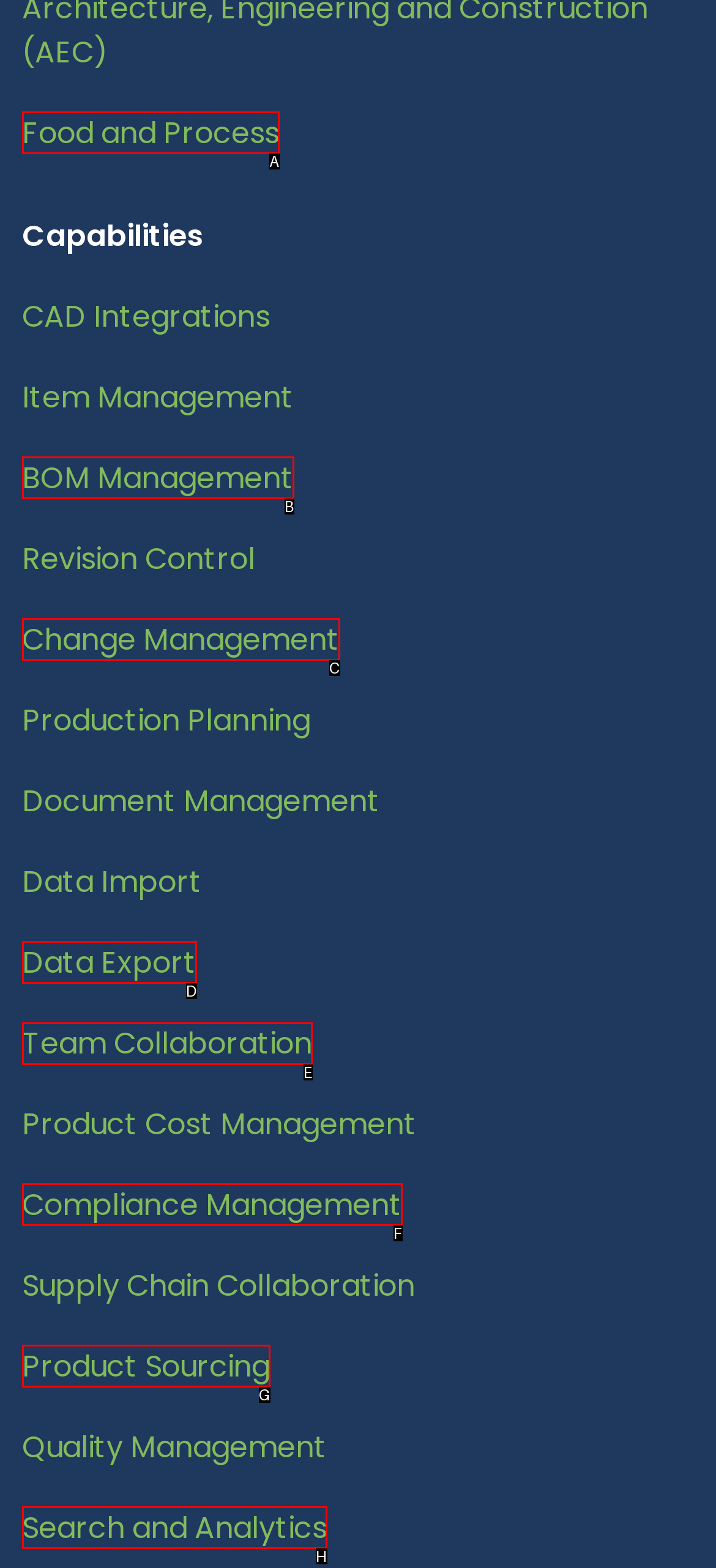What option should you select to complete this task: Check out Team Collaboration? Indicate your answer by providing the letter only.

E